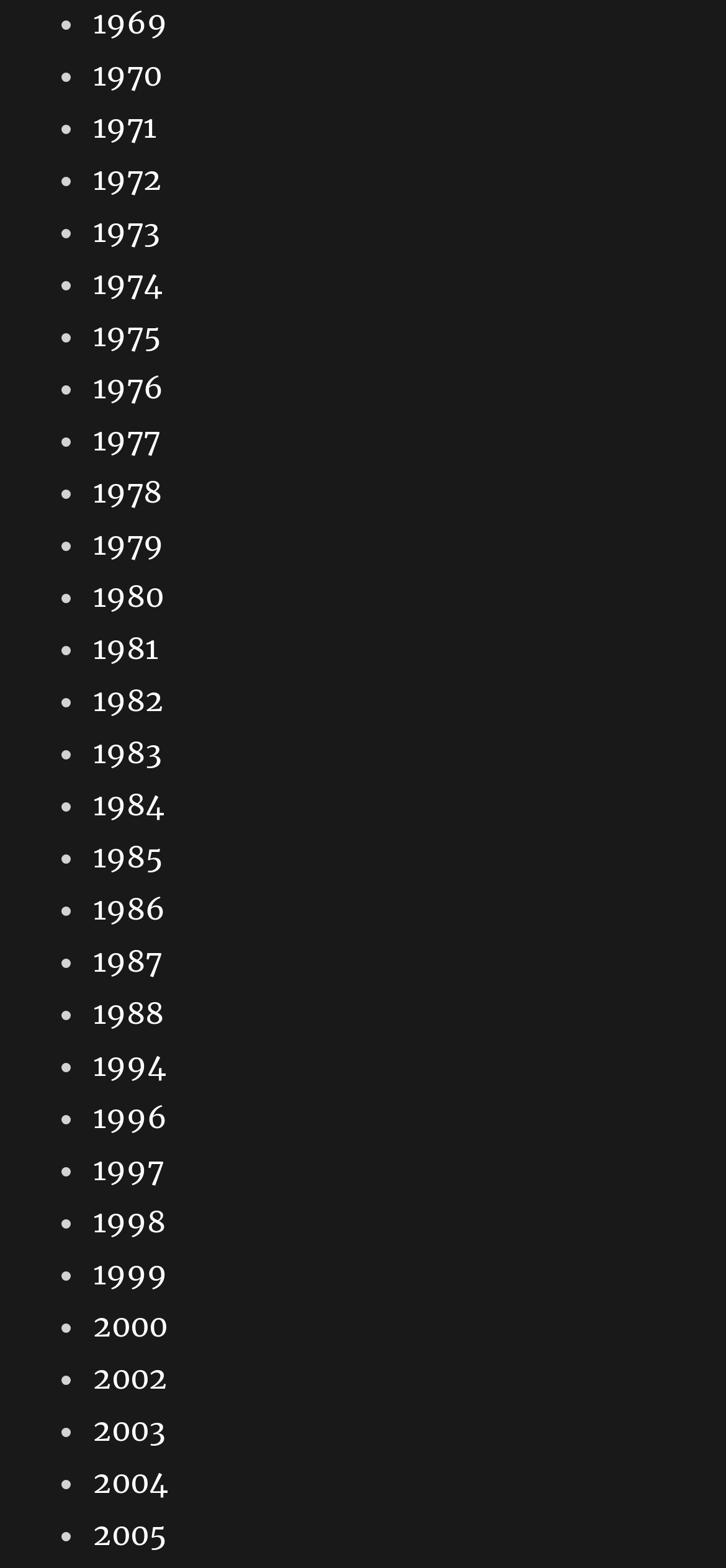Locate the bounding box coordinates of the area that needs to be clicked to fulfill the following instruction: "click 2000". The coordinates should be in the format of four float numbers between 0 and 1, namely [left, top, right, bottom].

[0.128, 0.833, 0.231, 0.857]